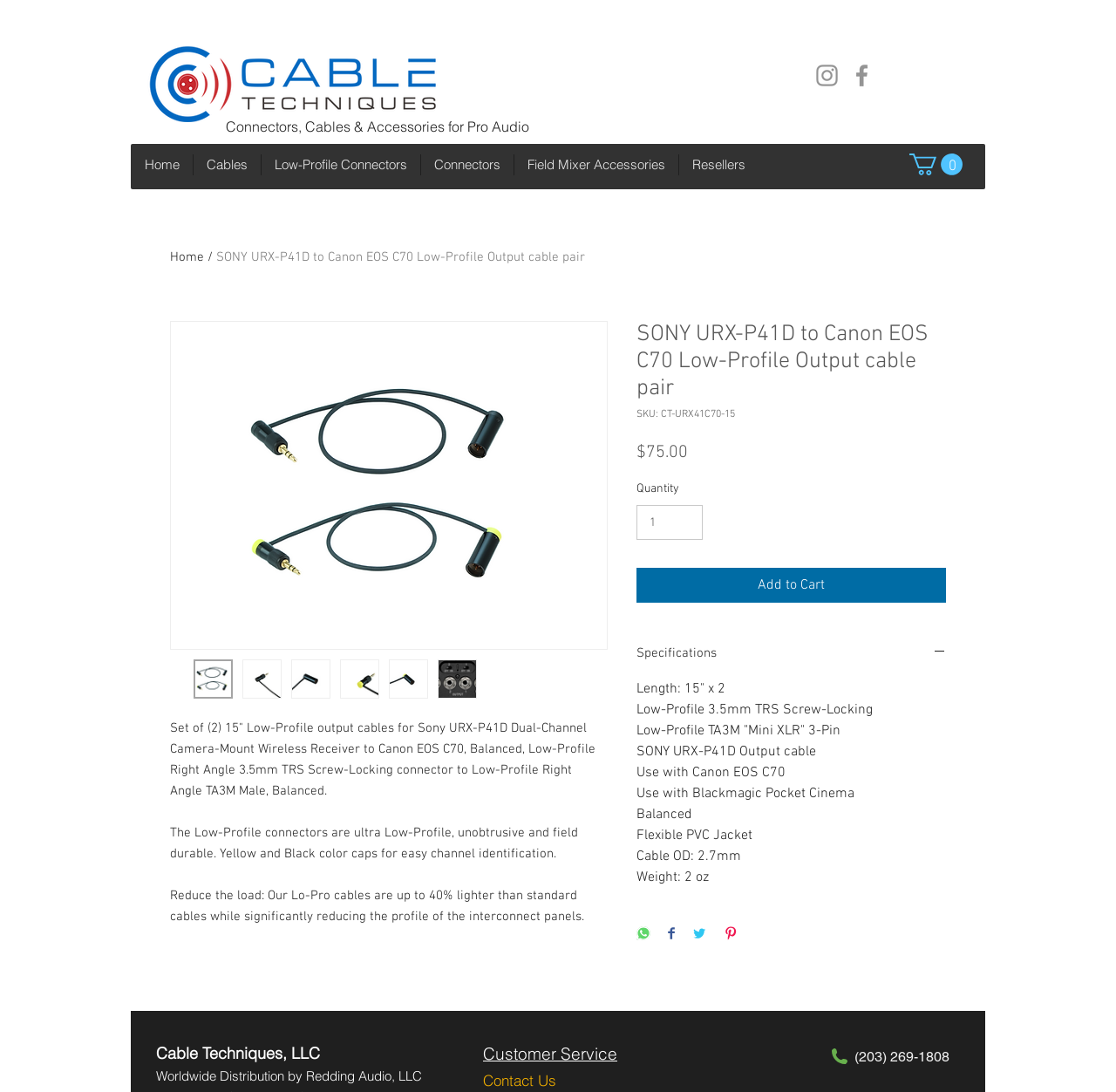Find the bounding box coordinates corresponding to the UI element with the description: "Connectors, Cables & Accessories for". The coordinates should be formatted as [left, top, right, bottom], with values as floats between 0 and 1.

[0.202, 0.108, 0.419, 0.124]